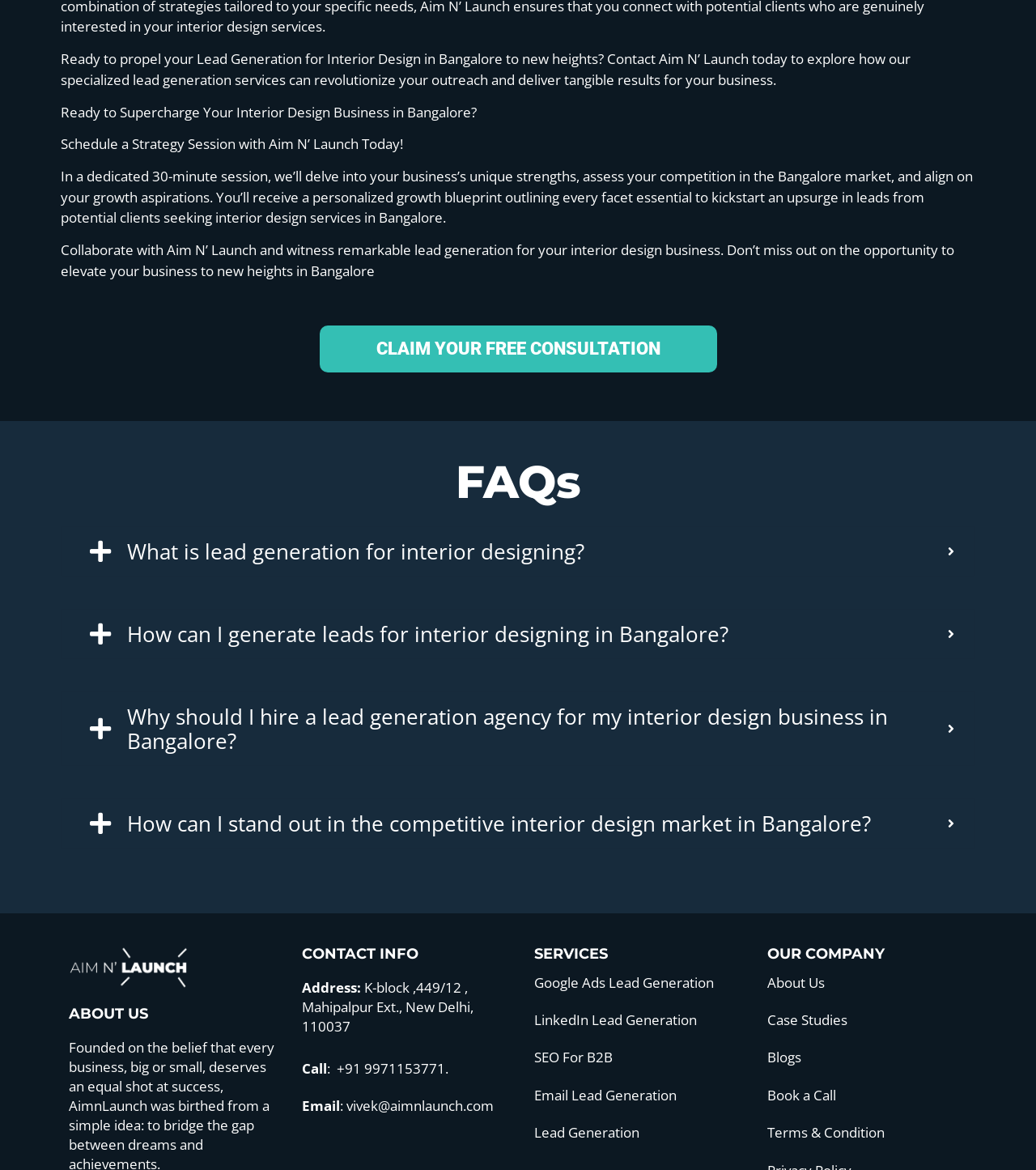Respond with a single word or short phrase to the following question: 
What type of information is provided in the 'CONTACT INFO' section?

Address, phone number, and email